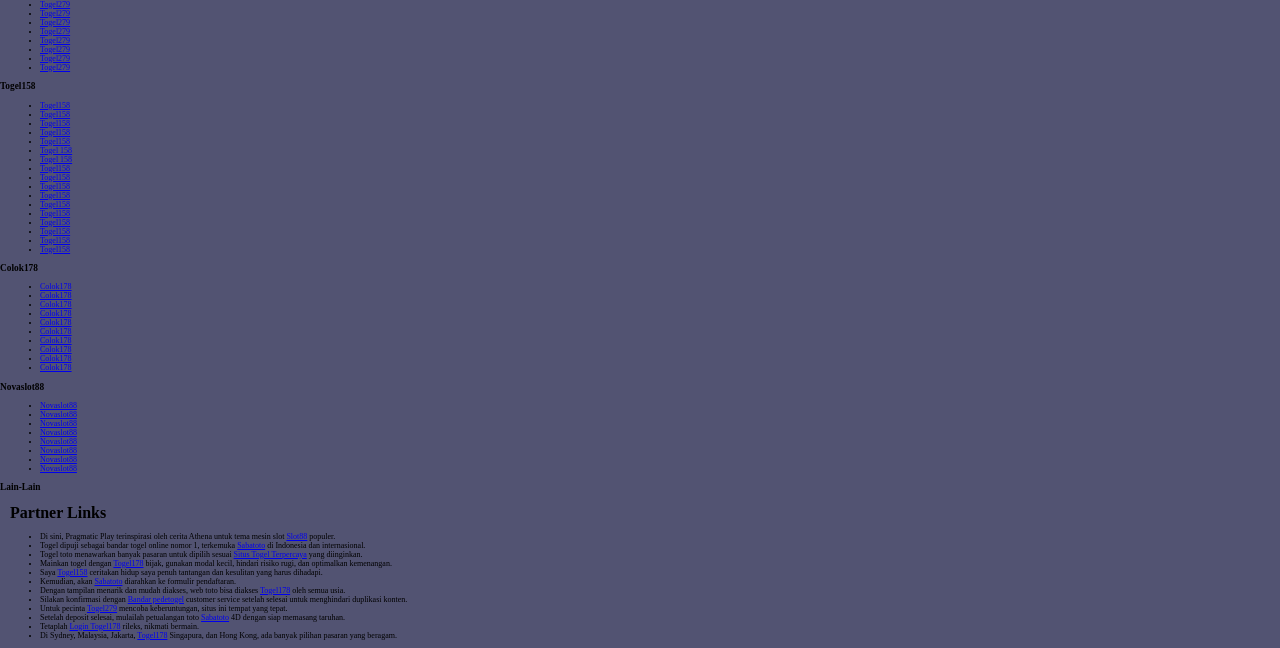Answer the question with a single word or phrase: 
How many sections are there on the webpage?

3